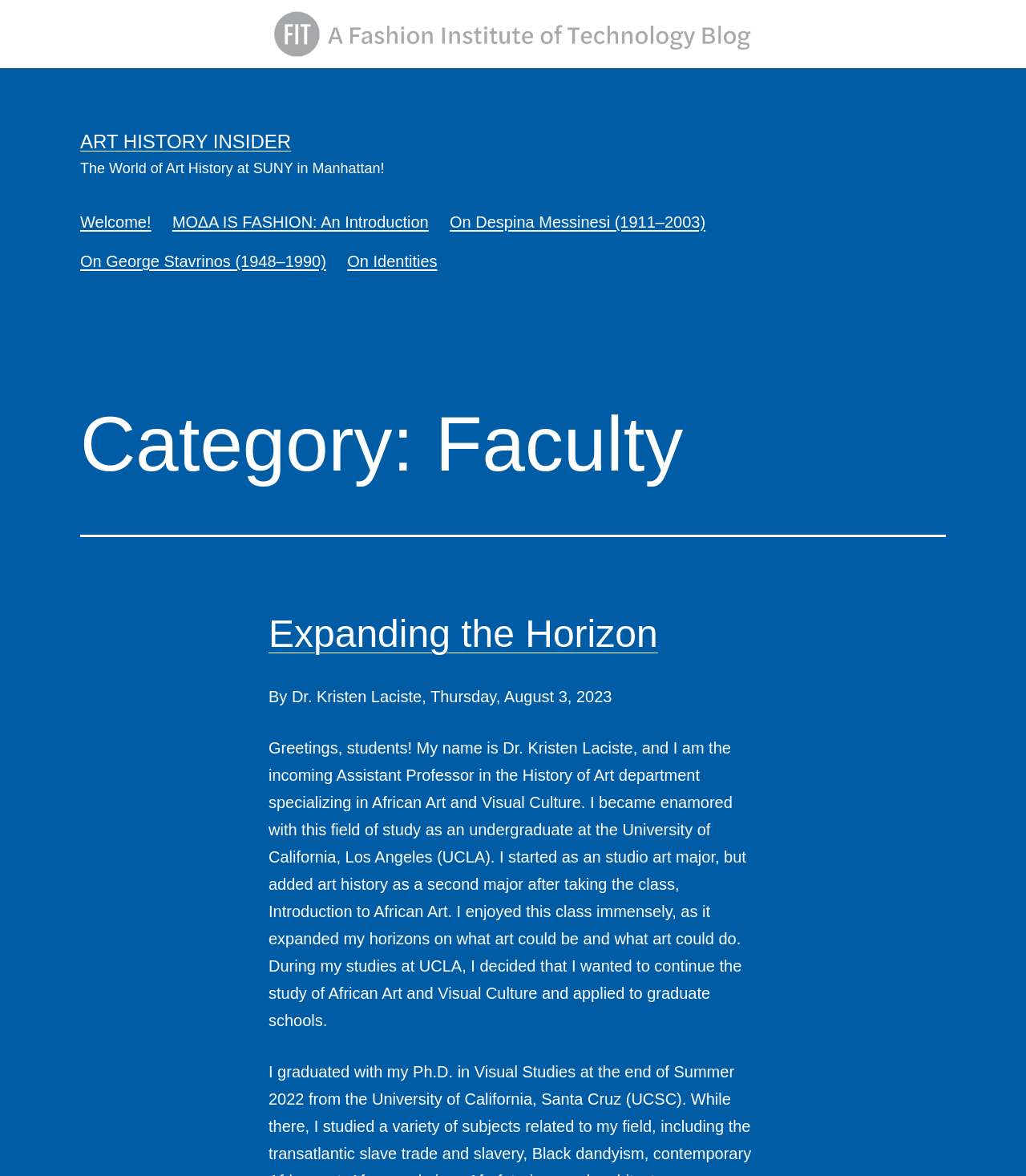What is the category of the webpage?
Please give a detailed and elaborate explanation in response to the question.

I found the answer by looking at the heading 'Category: Faculty' which is a subheading in the webpage, indicating that the category of the webpage is Faculty.